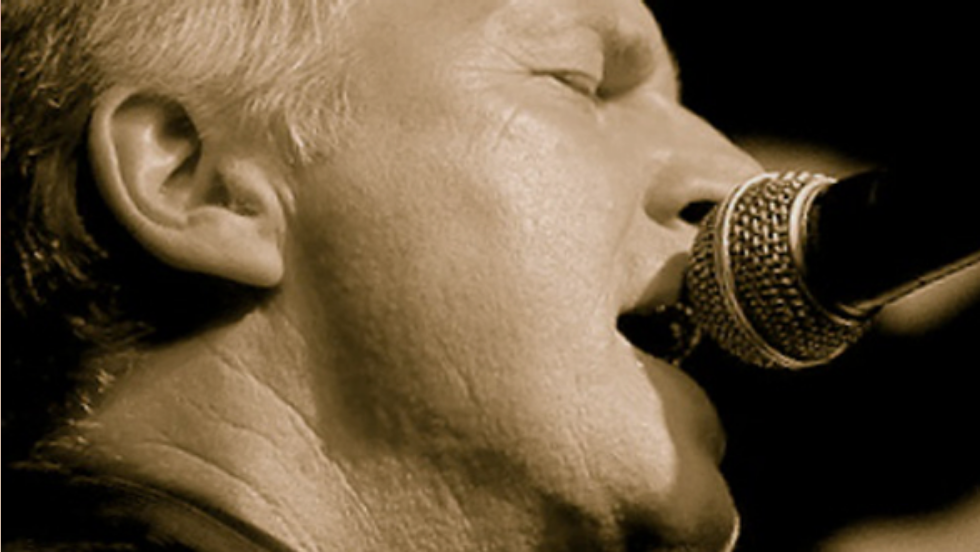Reply to the question with a brief word or phrase: What type of music is associated with the image?

Blues